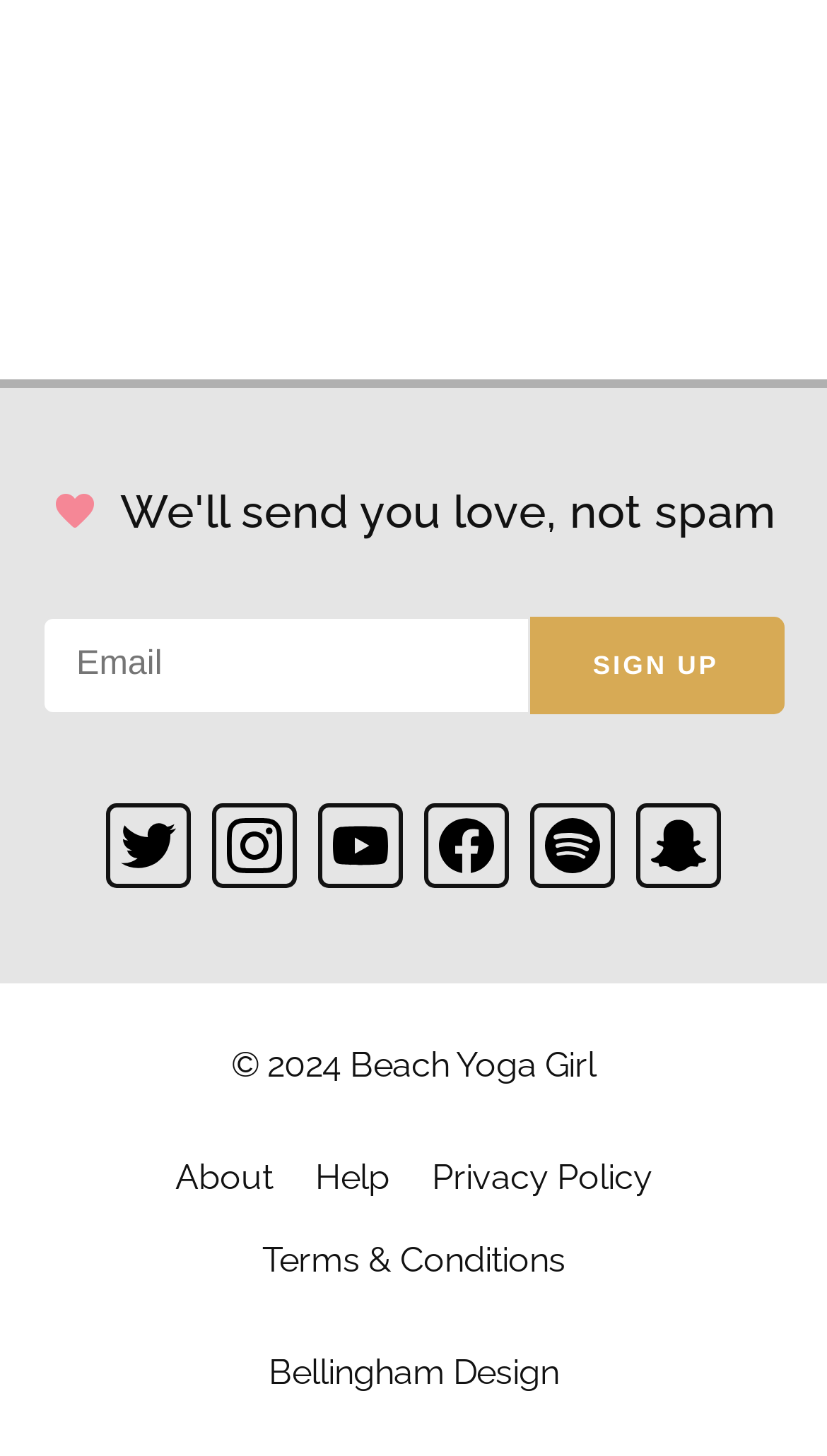What is the last link in the footer section?
Provide a well-explained and detailed answer to the question.

The webpage has a link 'Bellingham Design' at the bottom, which is the last link in the footer section.